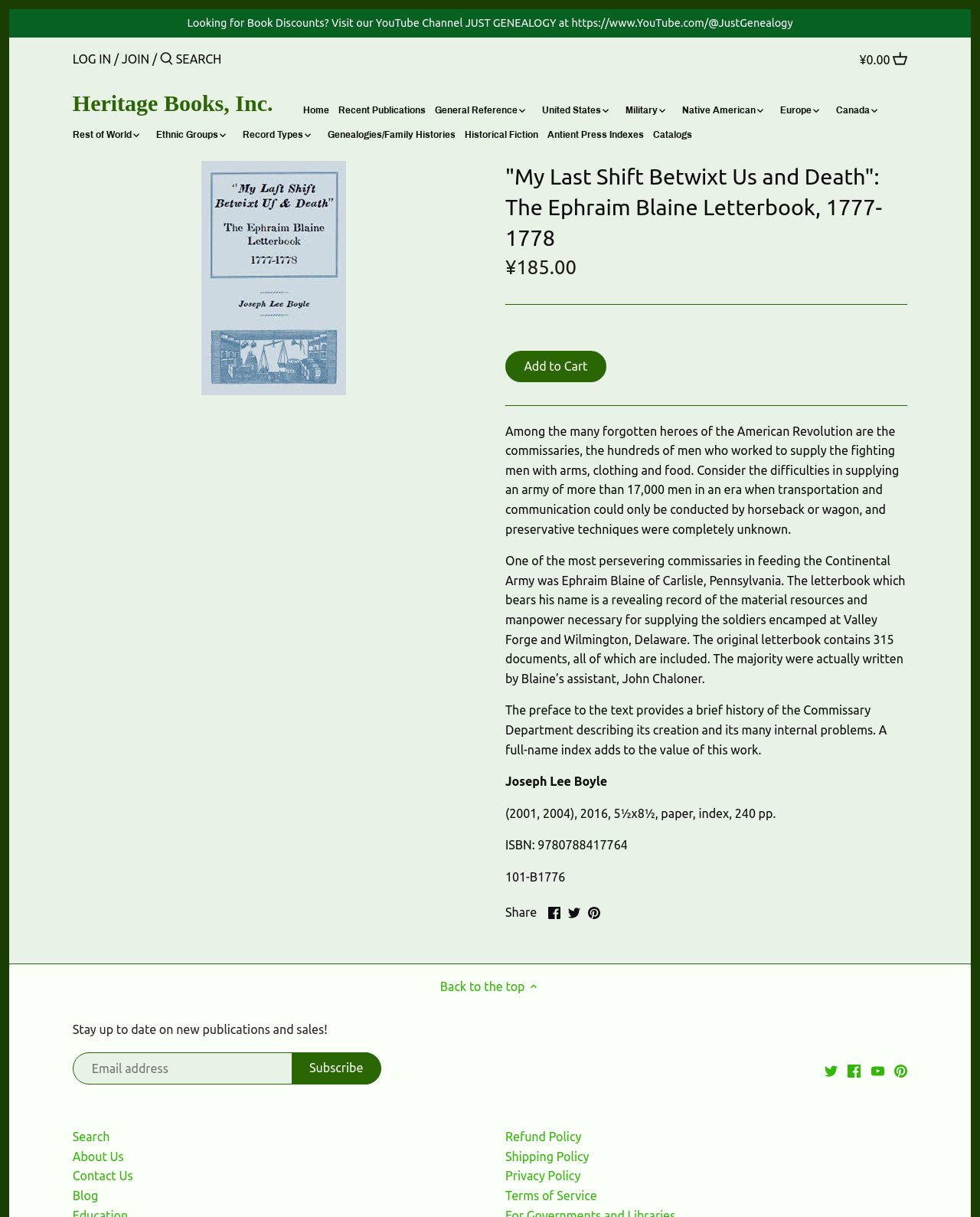Please find the bounding box coordinates of the element that must be clicked to perform the given instruction: "Log in to the website". The coordinates should be four float numbers from 0 to 1, i.e., [left, top, right, bottom].

[0.074, 0.043, 0.113, 0.054]